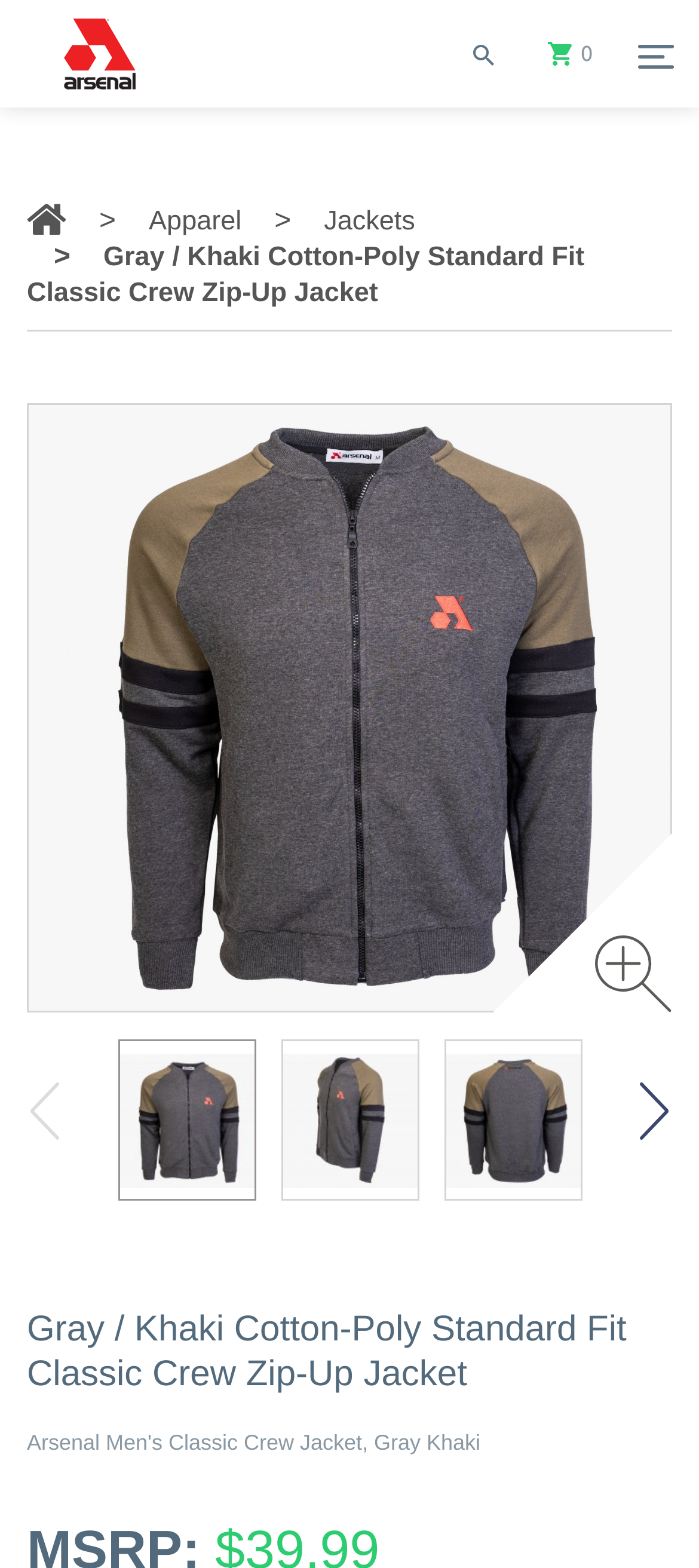How many images of the jacket are there?
Answer the question with a single word or phrase by looking at the picture.

4